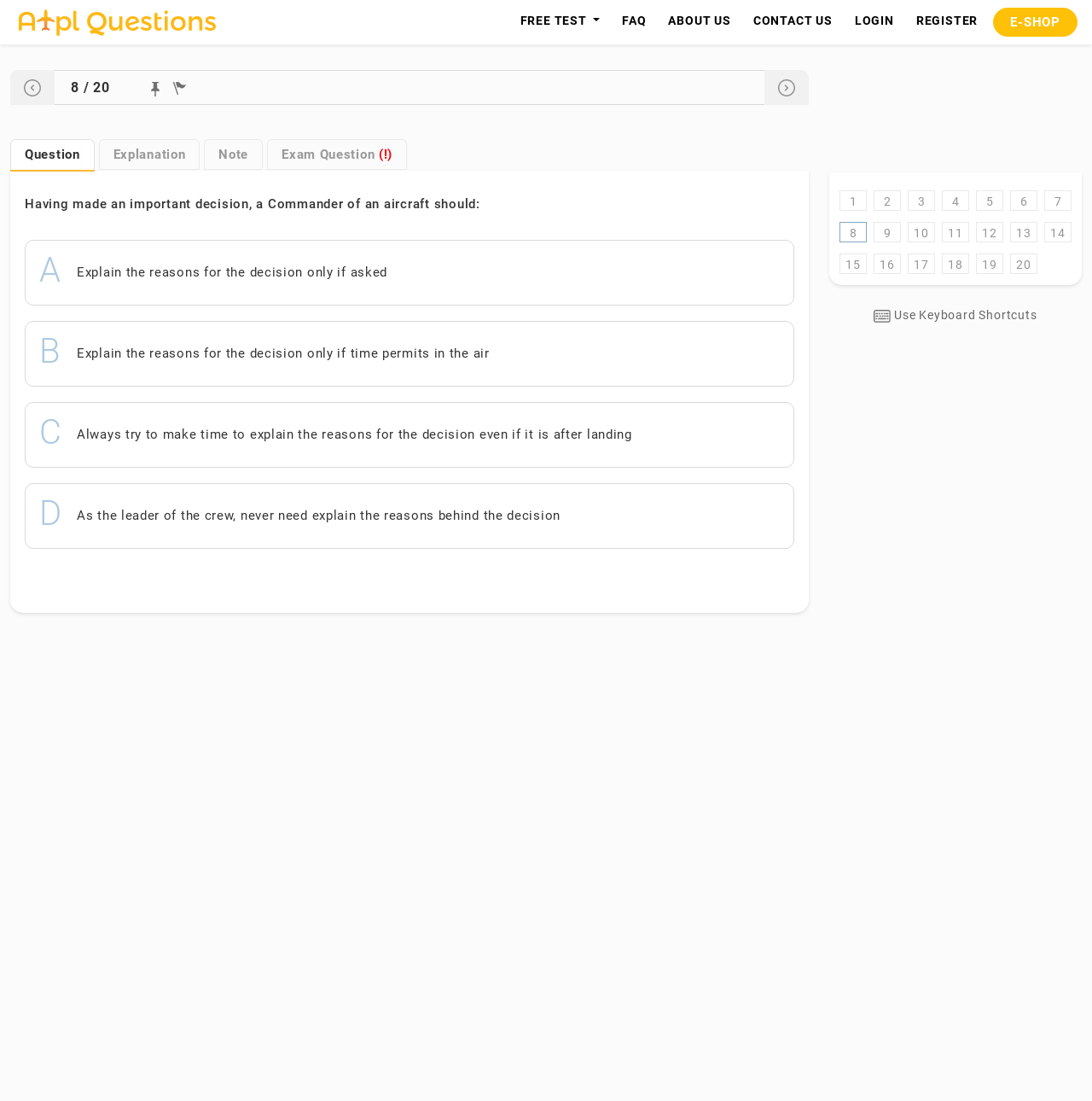Find the bounding box coordinates for the element that must be clicked to complete the instruction: "Select the 'Explanation' tab". The coordinates should be four float numbers between 0 and 1, indicated as [left, top, right, bottom].

[0.09, 0.126, 0.183, 0.154]